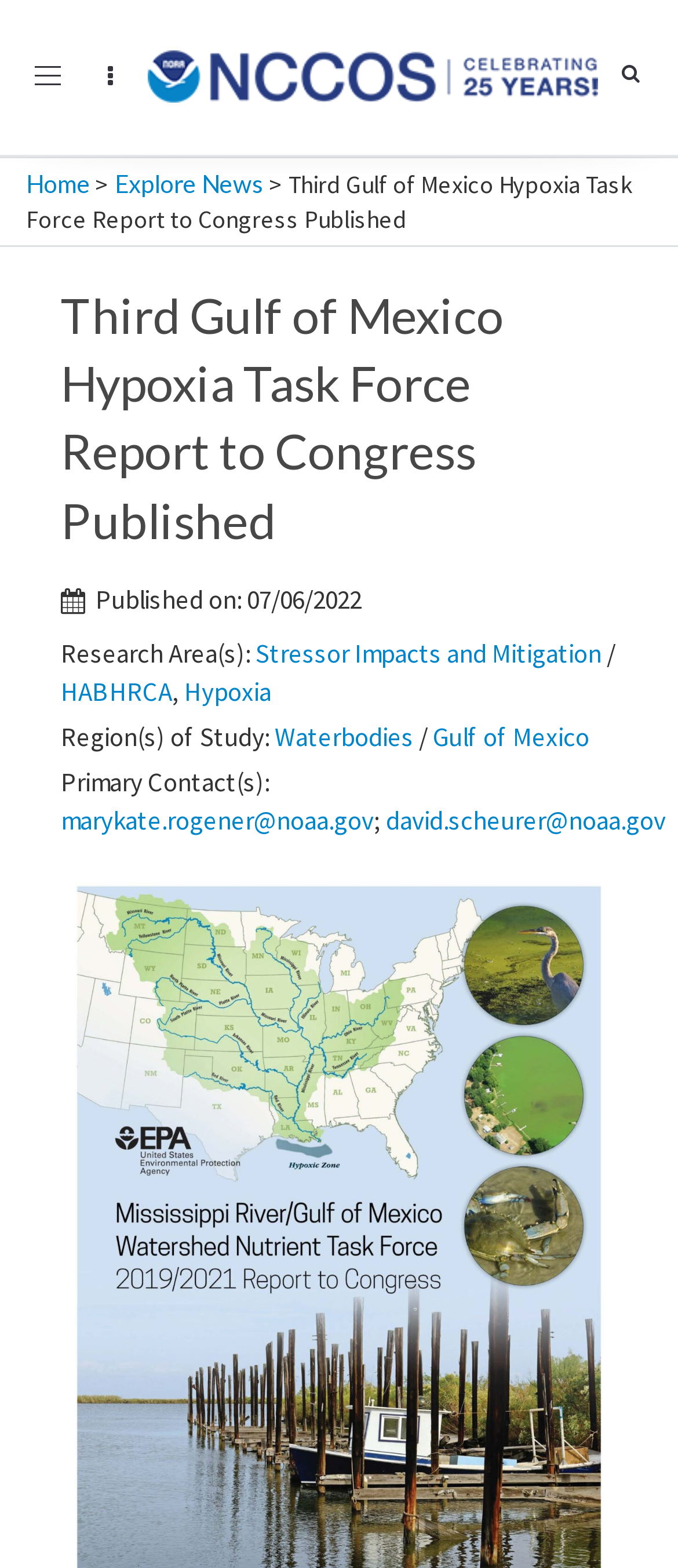Can you give a comprehensive explanation to the question given the content of the image?
What is the region of study?

I found the answer by looking at the link element with the text 'Gulf of Mexico' which is listed under the 'Region(s) of Study:' label.